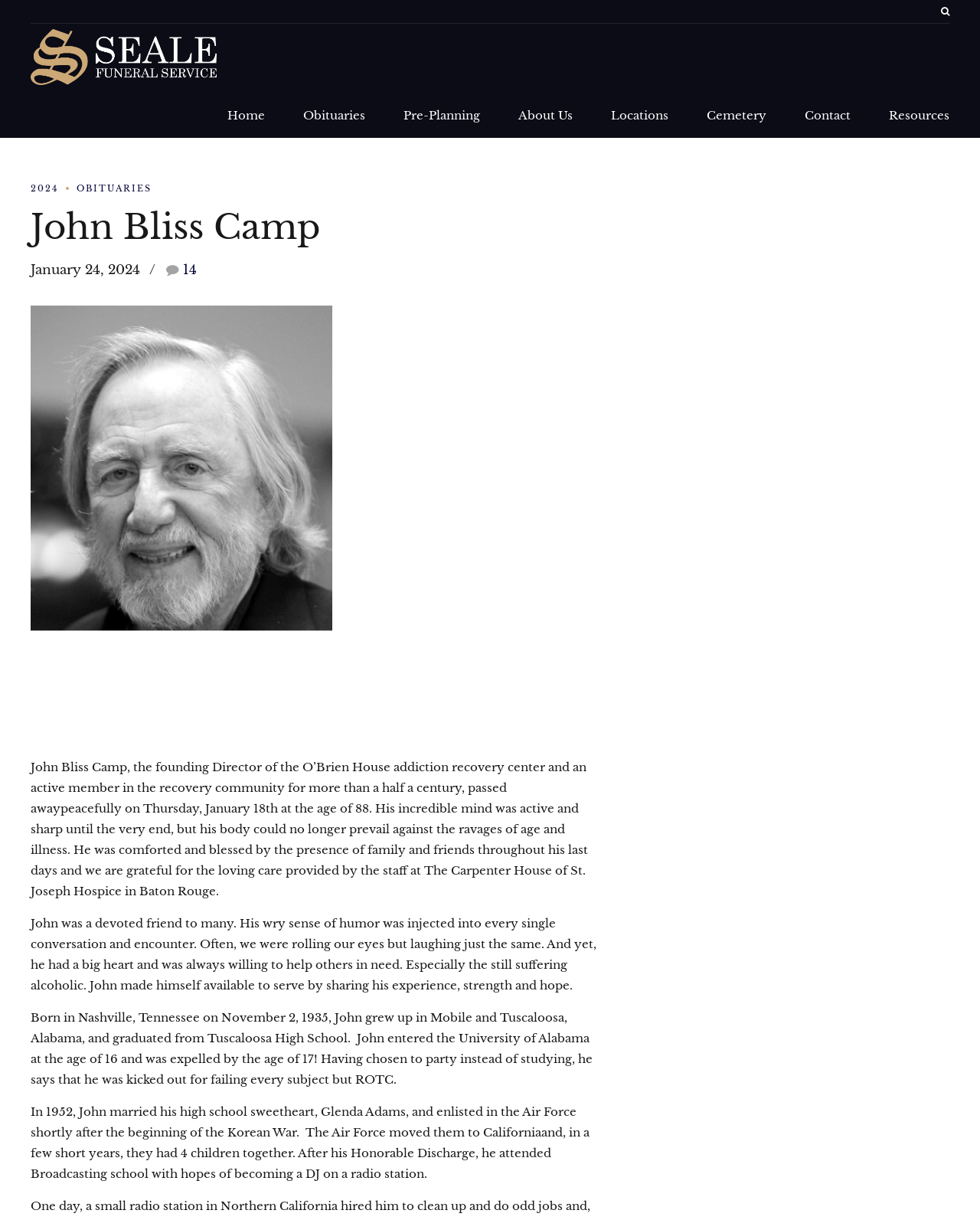Identify the bounding box coordinates of the element to click to follow this instruction: 'Learn about Pre-Planning'. Ensure the coordinates are four float values between 0 and 1, provided as [left, top, right, bottom].

[0.412, 0.07, 0.49, 0.12]